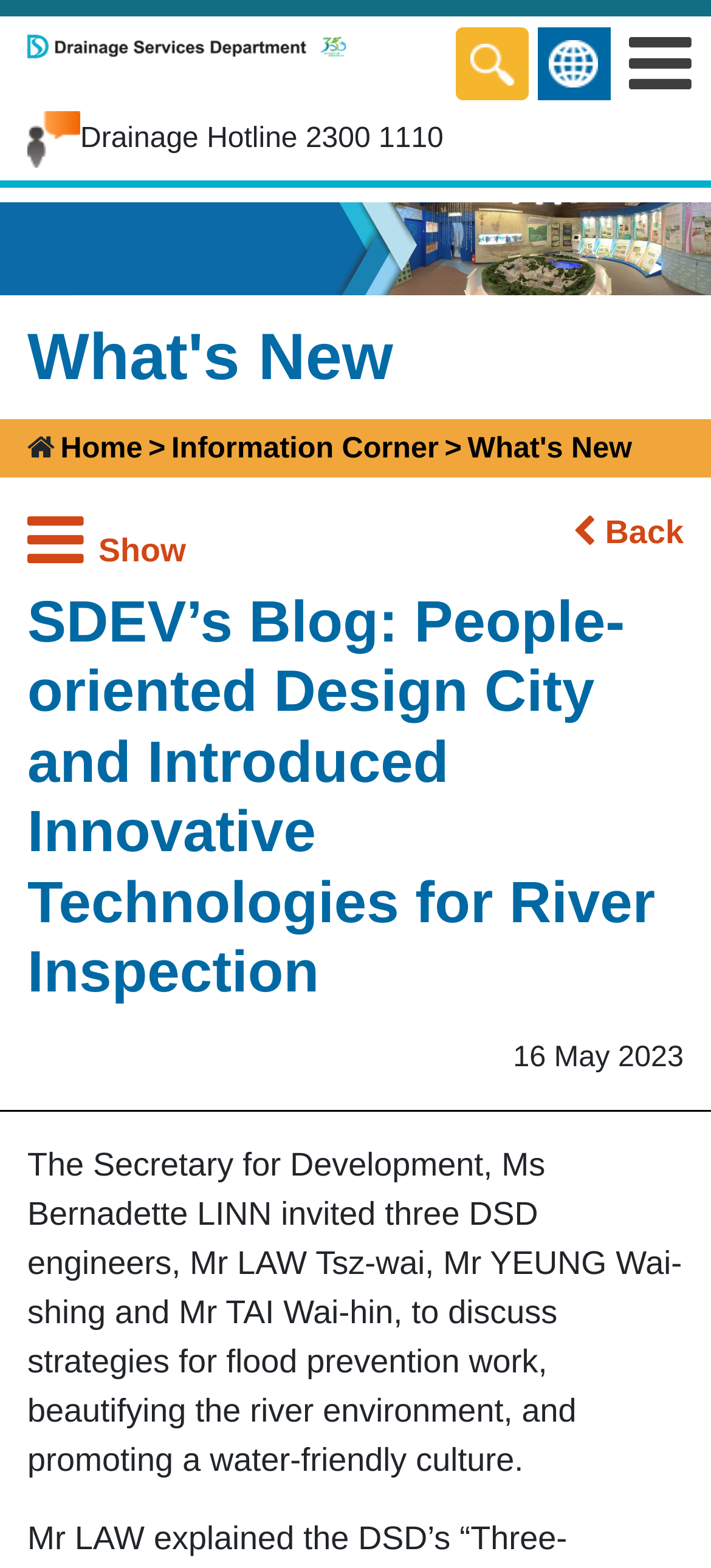Locate the UI element described as follows: "alt="Drainage Services Department"". Return the bounding box coordinates as four float numbers between 0 and 1 in the order [left, top, right, bottom].

[0.038, 0.02, 0.487, 0.04]